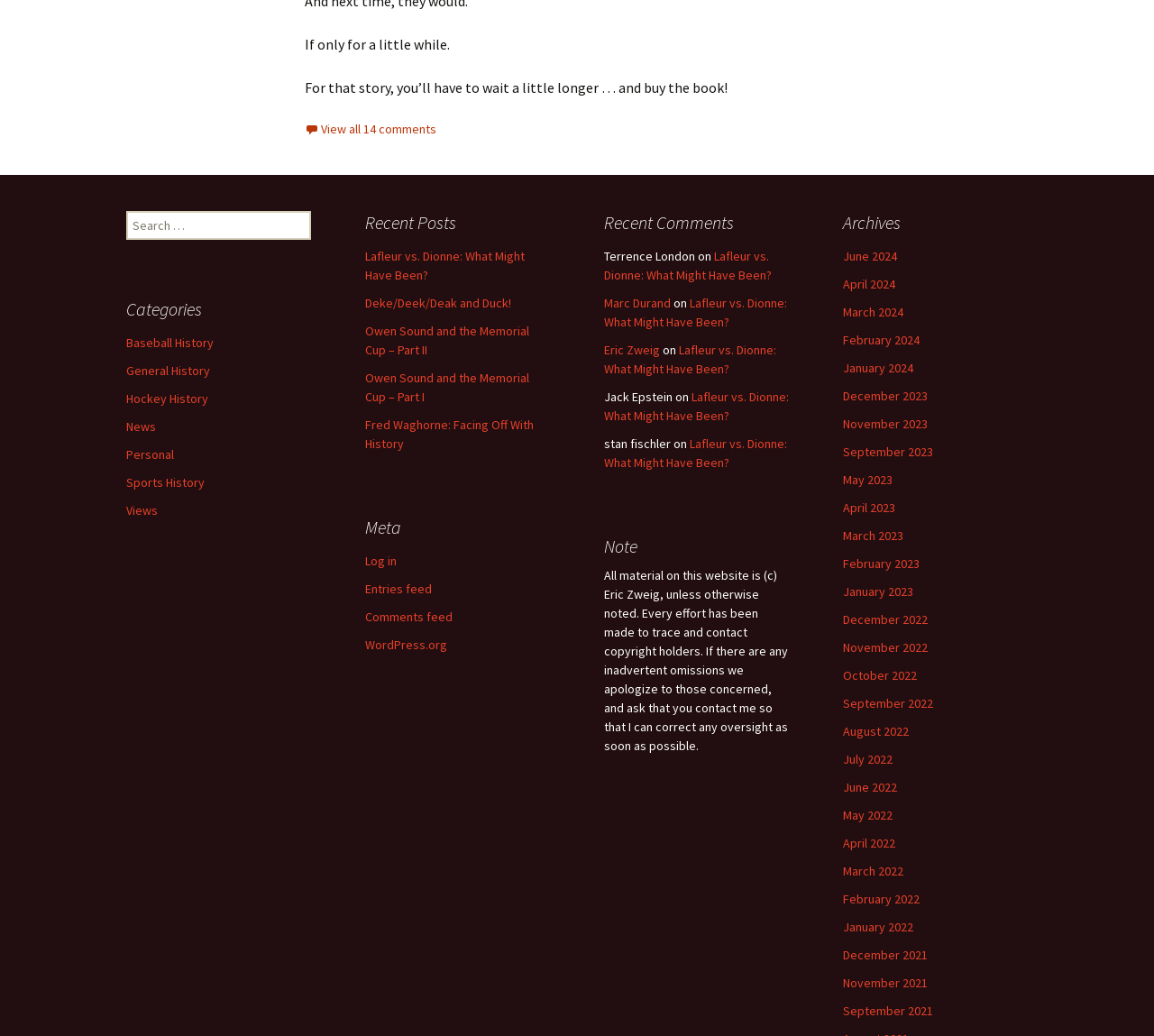Please specify the bounding box coordinates of the clickable section necessary to execute the following command: "Listen to the audio".

None